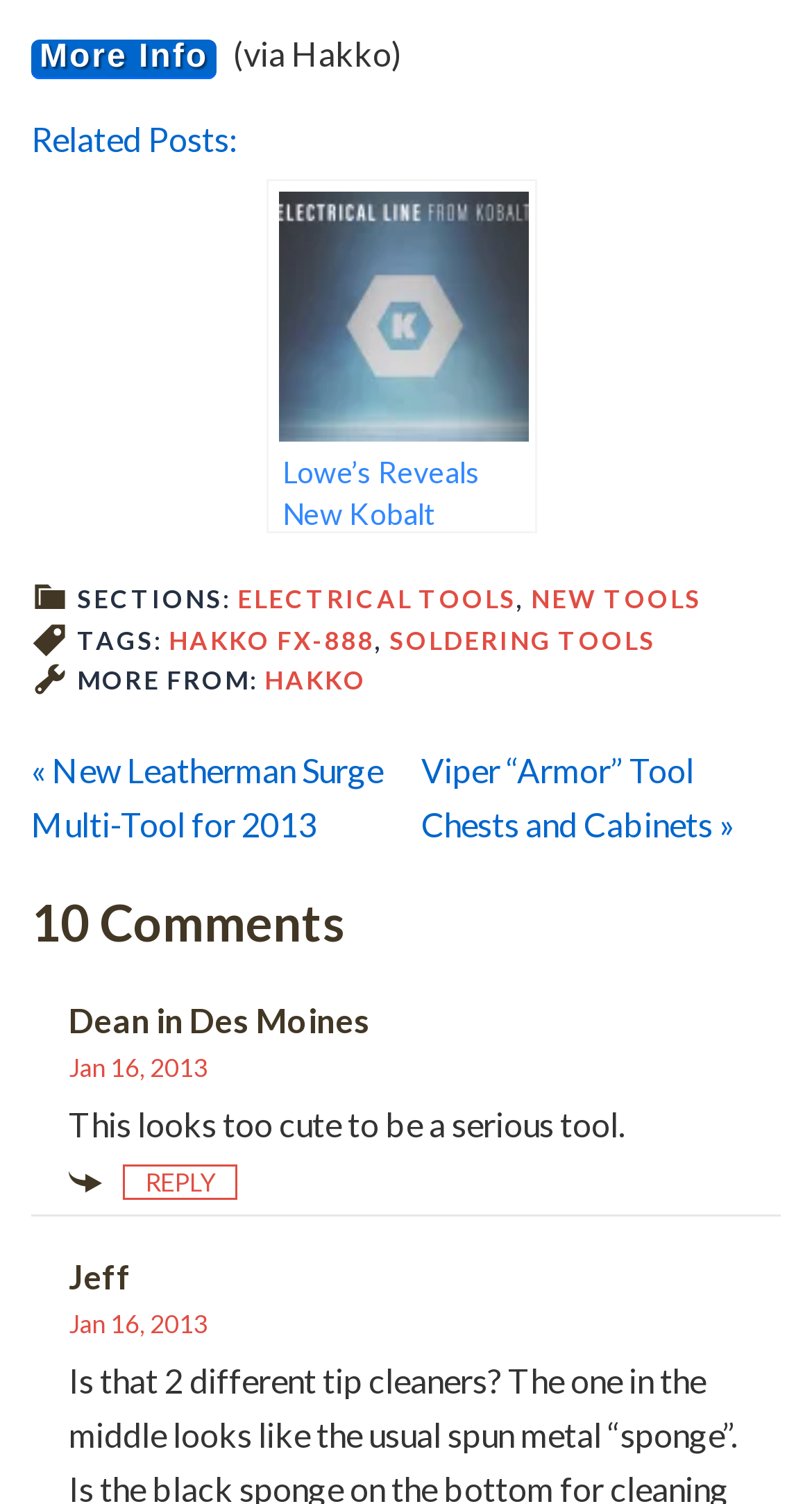What is the title of the related post?
Please answer the question with a detailed response using the information from the screenshot.

I found the related post section by looking at the heading 'Related Posts:' and then found the link 'Kobalt Electrican Tools at Lowes Lowe’s Reveals New Kobalt Electrical Testers' which is the title of the related post.